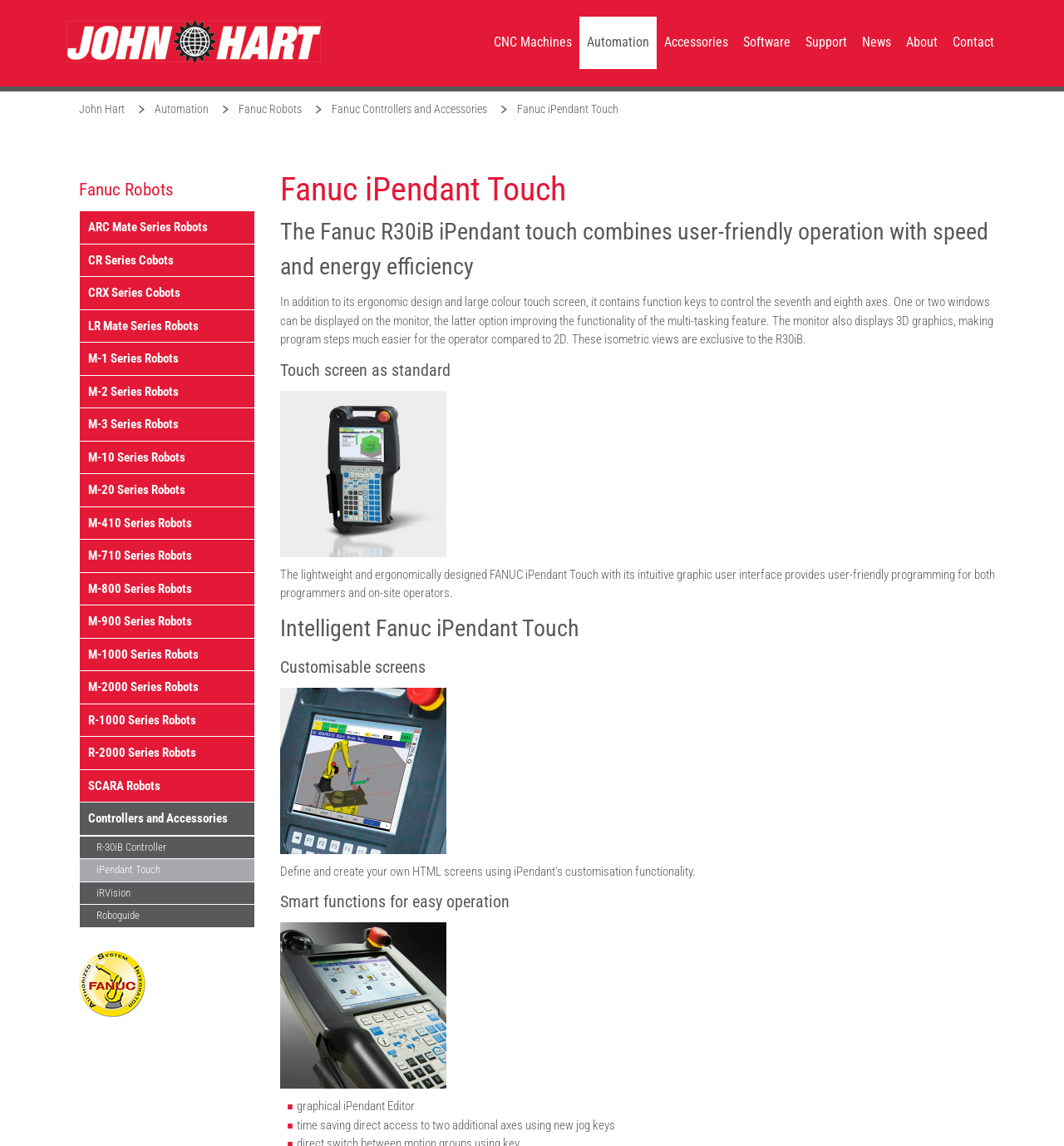Pinpoint the bounding box coordinates of the clickable element to carry out the following instruction: "Learn about Fanuc Robots."

[0.074, 0.155, 0.24, 0.176]